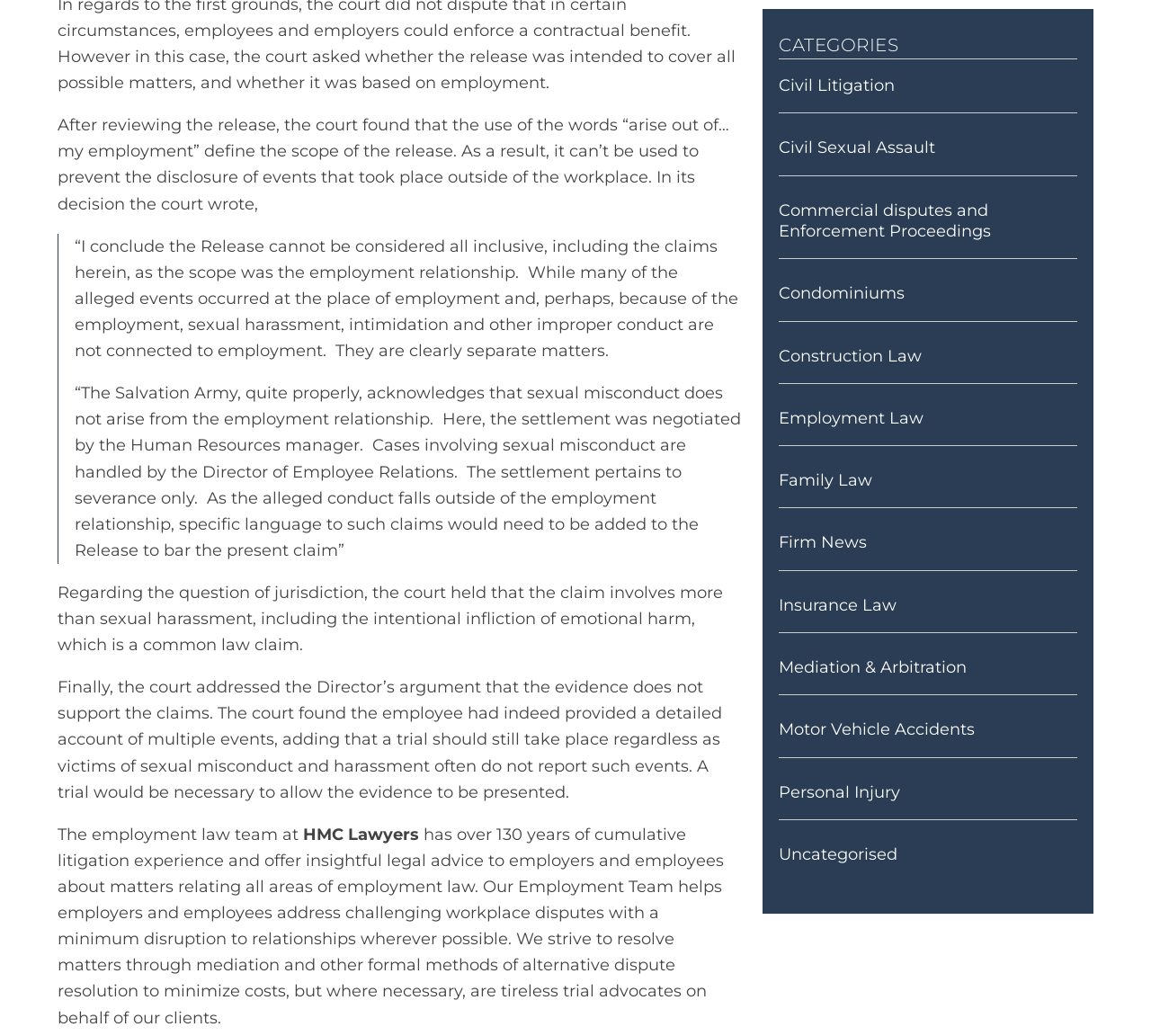Can you identify the bounding box coordinates of the clickable region needed to carry out this instruction: 'Click on the 'Employment Law' category'? The coordinates should be four float numbers within the range of 0 to 1, stated as [left, top, right, bottom].

[0.677, 0.394, 0.802, 0.413]